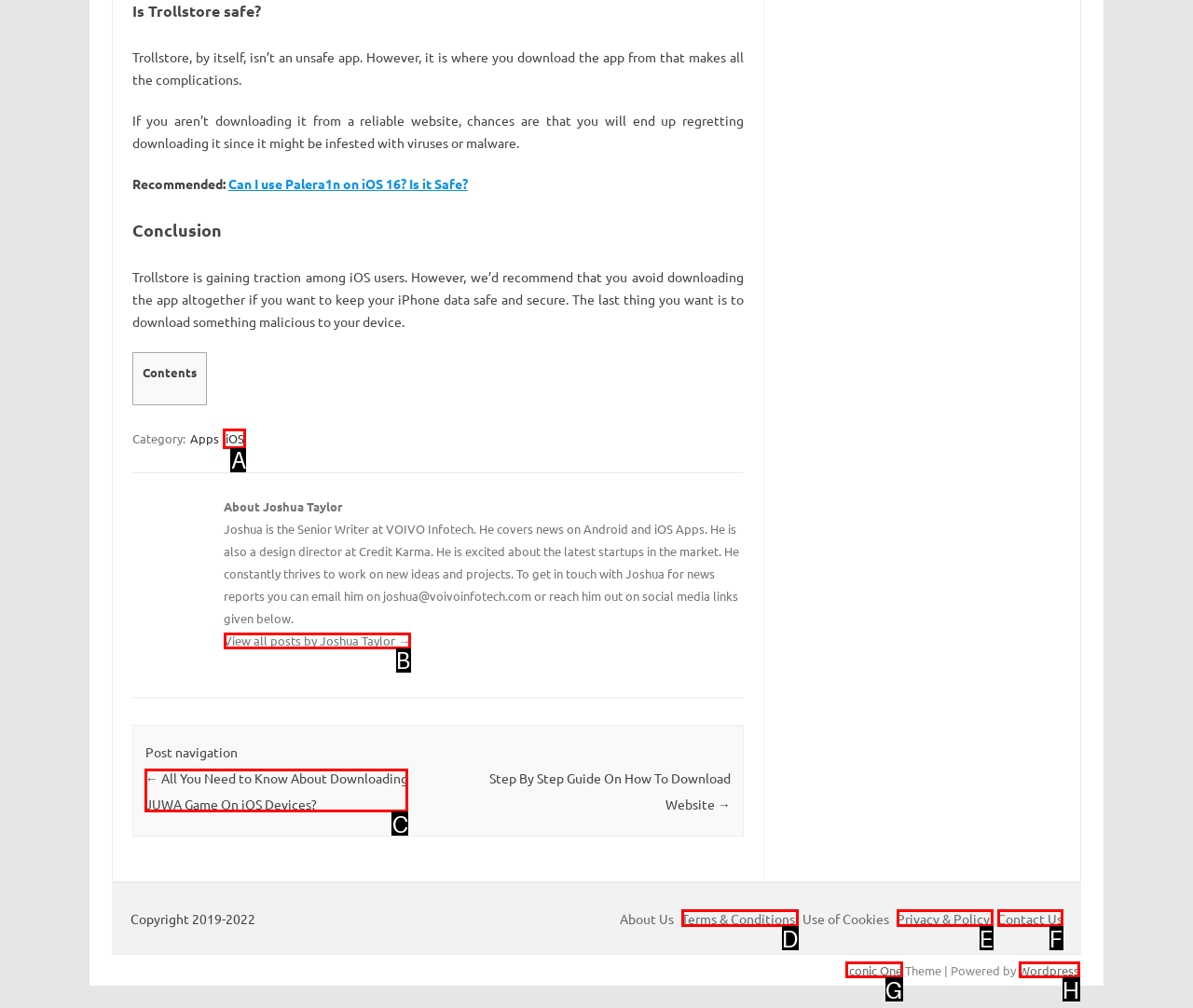Given the description: Privacy & Policy
Identify the letter of the matching UI element from the options.

E